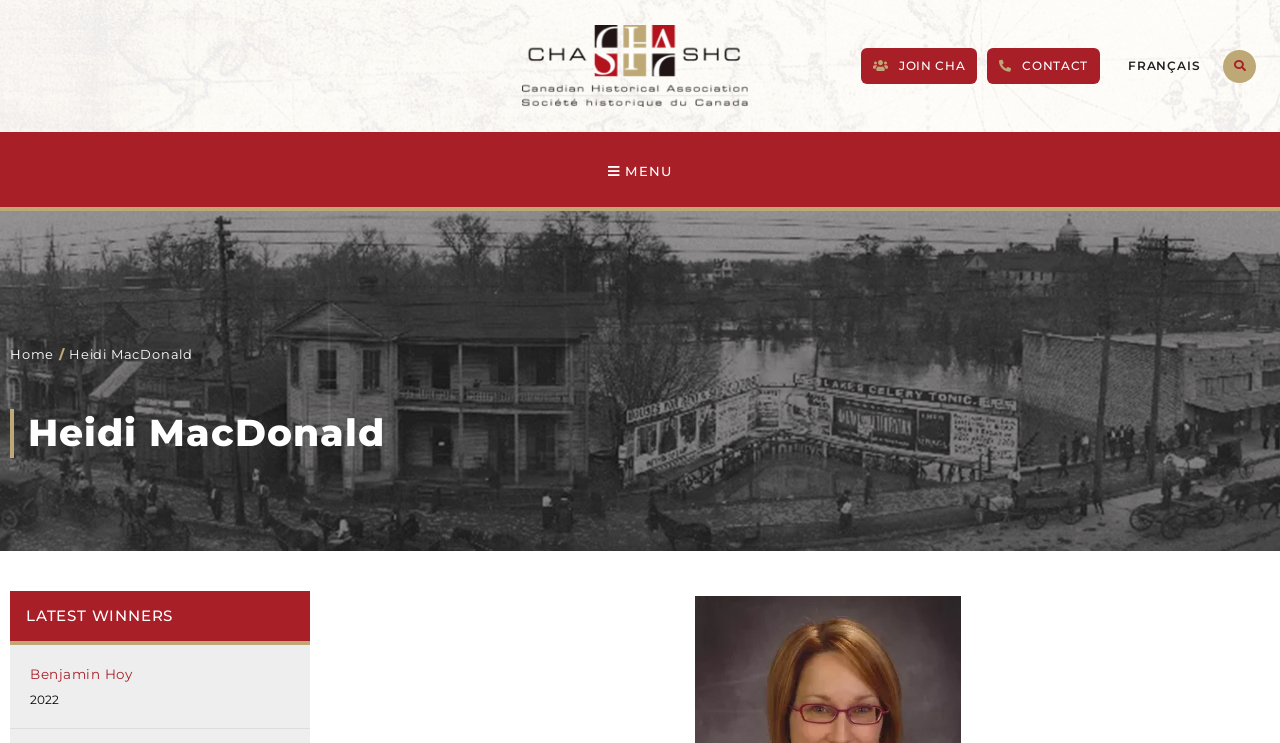What is the purpose of the button with bounding box coordinates [0.956, 0.067, 0.982, 0.111]?
Give a detailed and exhaustive answer to the question.

The button with bounding box coordinates [0.956, 0.067, 0.982, 0.111] has the text 'Search' and is likely used for searching content on the webpage.